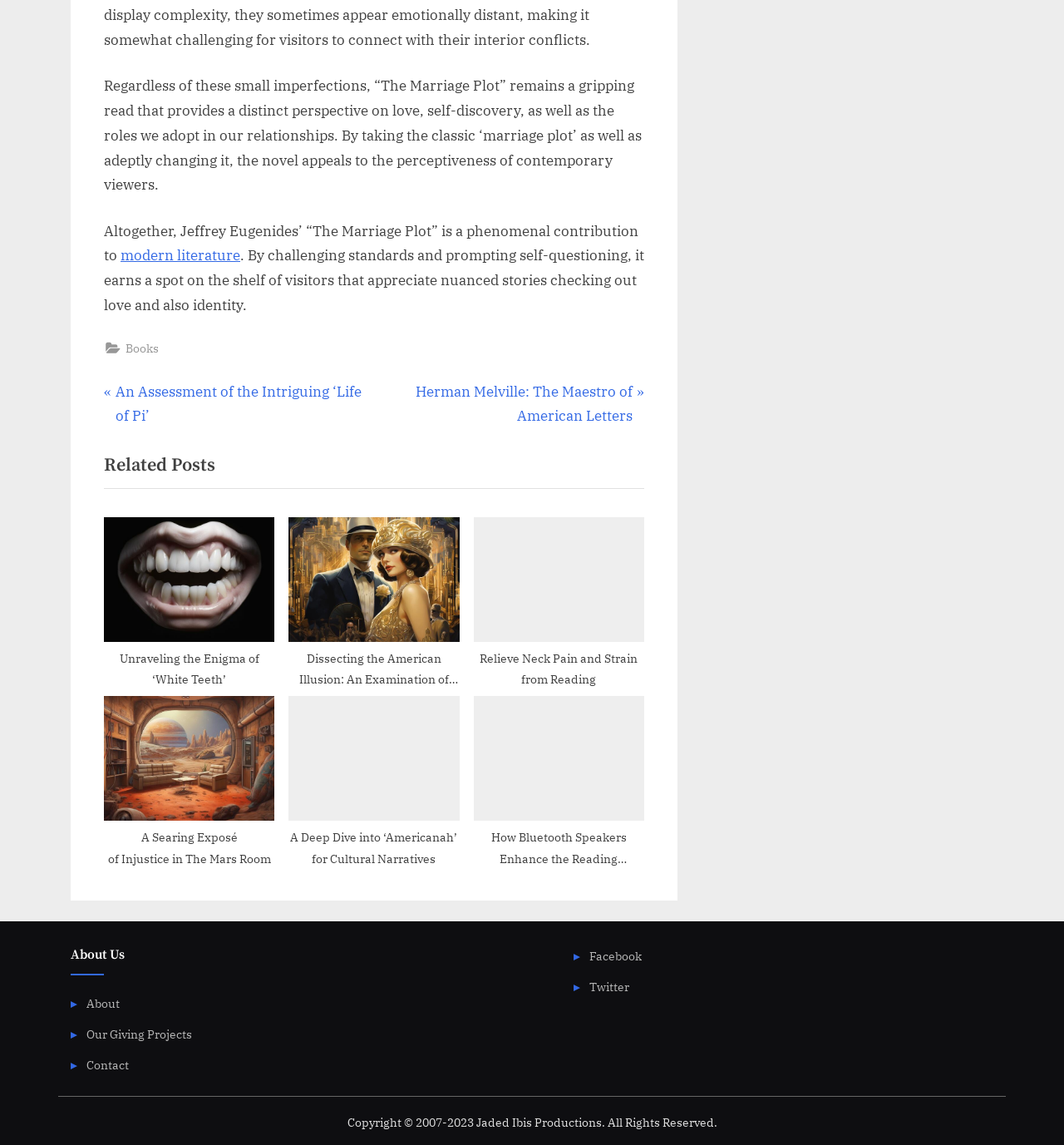Identify the bounding box coordinates of the clickable region necessary to fulfill the following instruction: "Explore books". The bounding box coordinates should be four float numbers between 0 and 1, i.e., [left, top, right, bottom].

[0.118, 0.295, 0.149, 0.313]